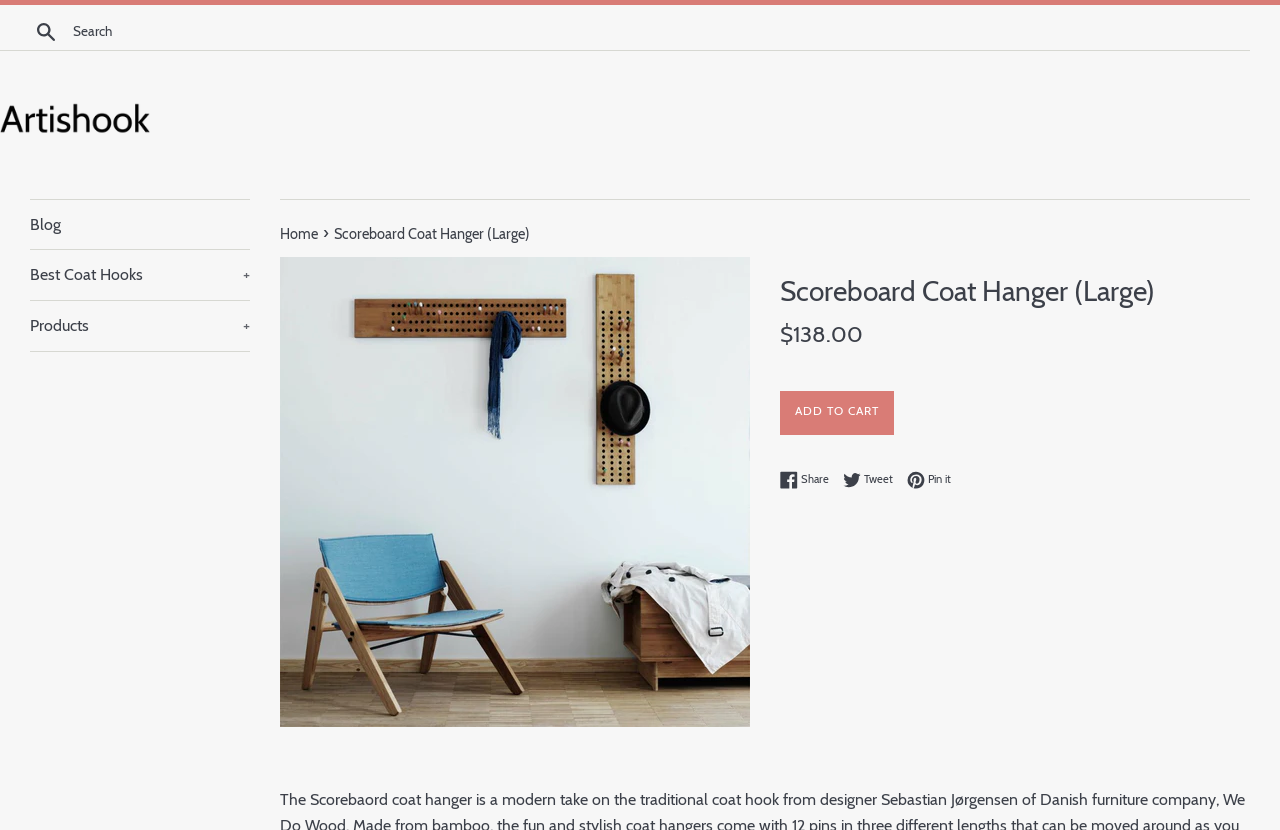Determine the bounding box for the described UI element: "ADD TO CART".

[0.609, 0.471, 0.698, 0.524]